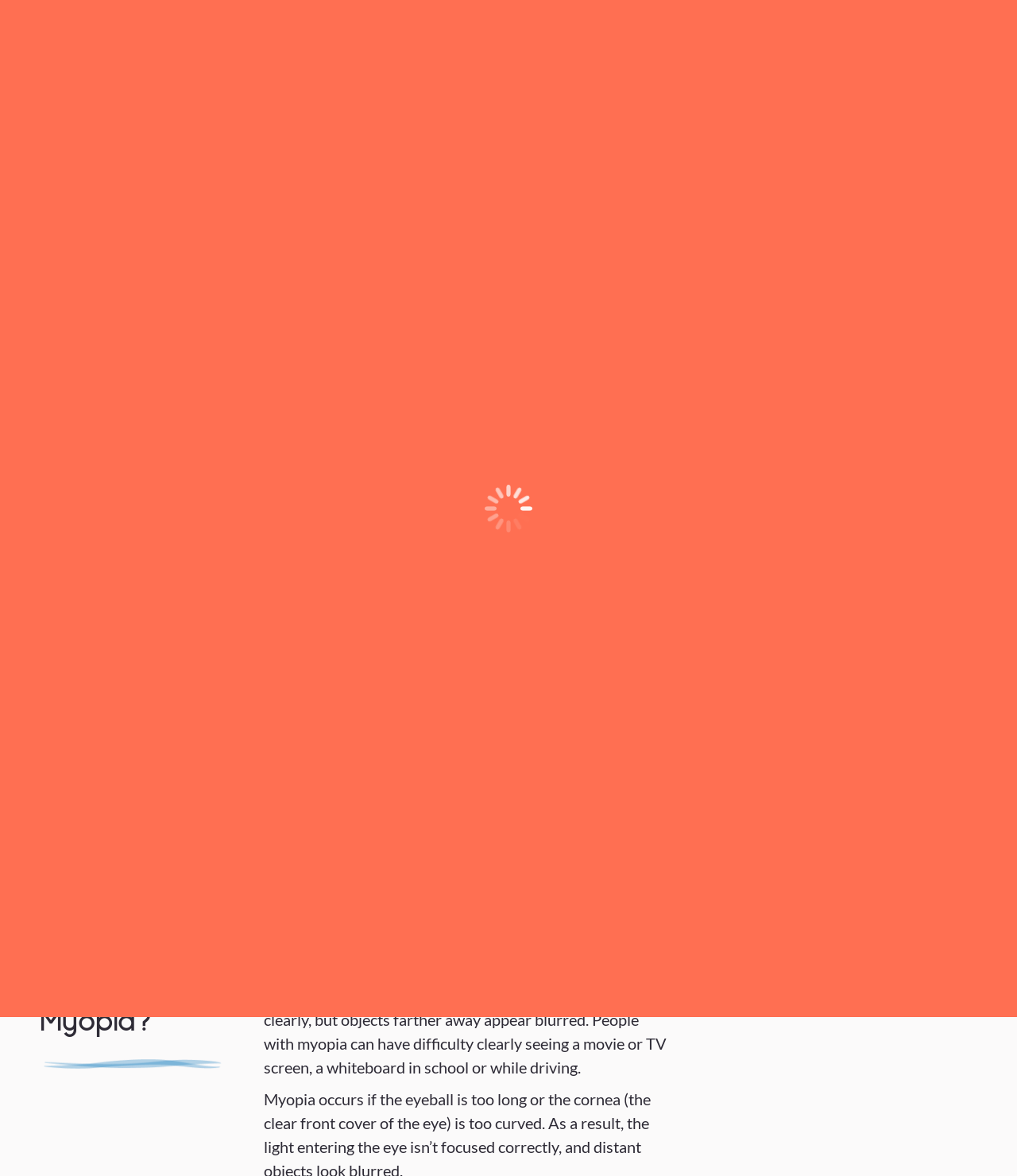What is the phone number of Clarity Eyecare Services?
Kindly offer a comprehensive and detailed response to the question.

I found the phone number of Clarity Eyecare Services in the contact information section, which is '815.420.5000'.